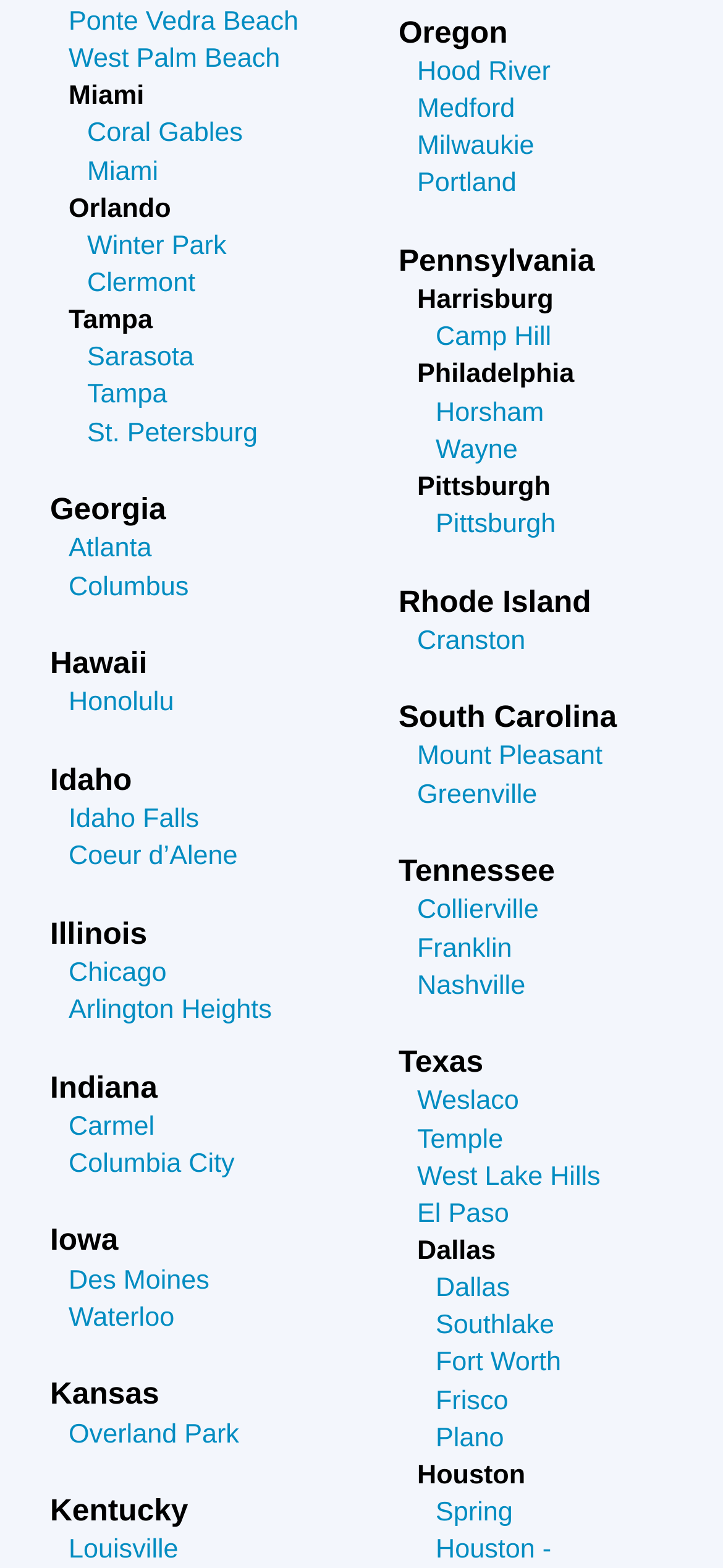Determine the bounding box coordinates for the element that should be clicked to follow this instruction: "Click on Ponte Vedra Beach". The coordinates should be given as four float numbers between 0 and 1, in the format [left, top, right, bottom].

[0.095, 0.005, 0.413, 0.024]